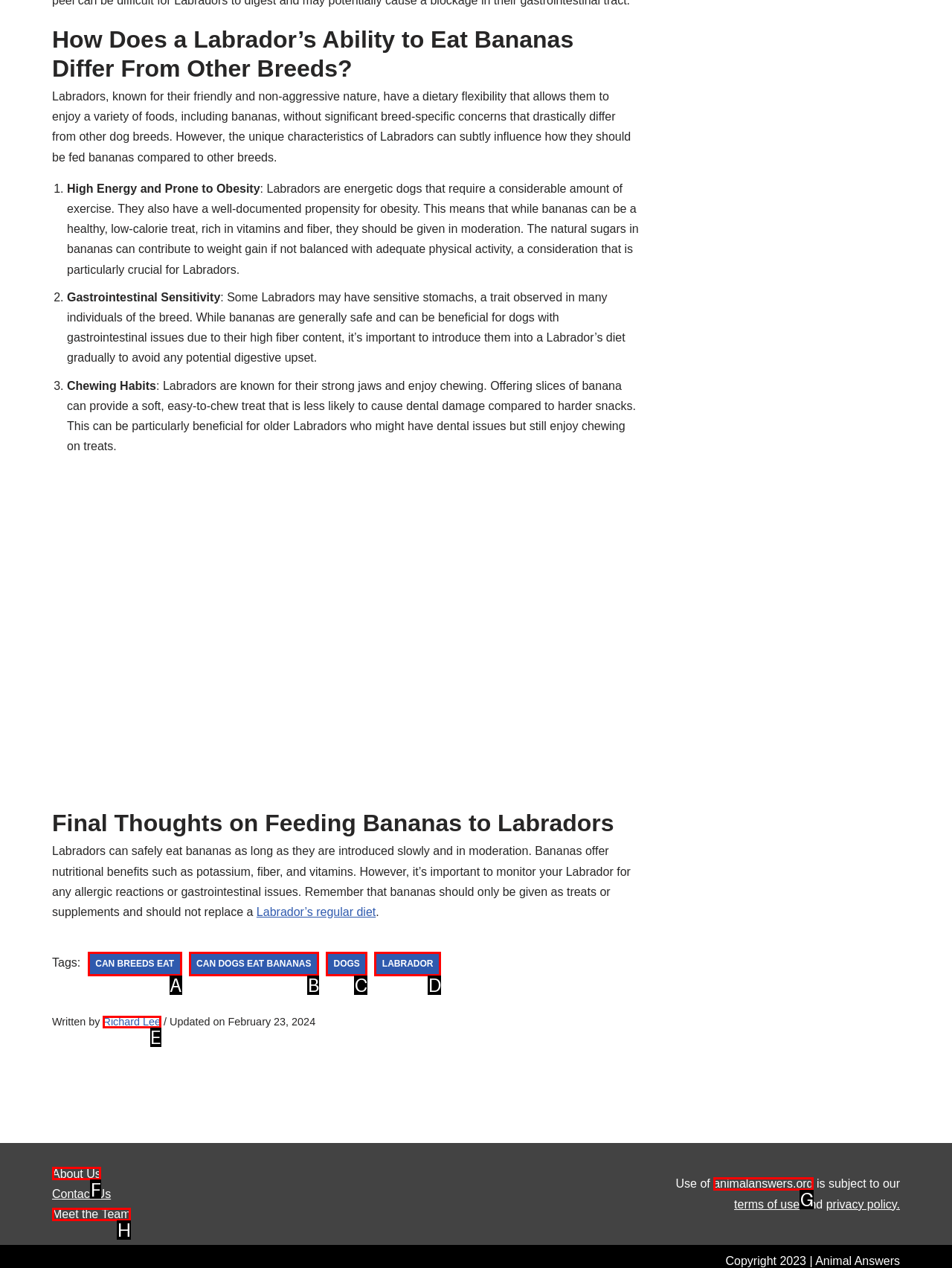From the options shown, which one fits the description: Labrador? Respond with the appropriate letter.

D